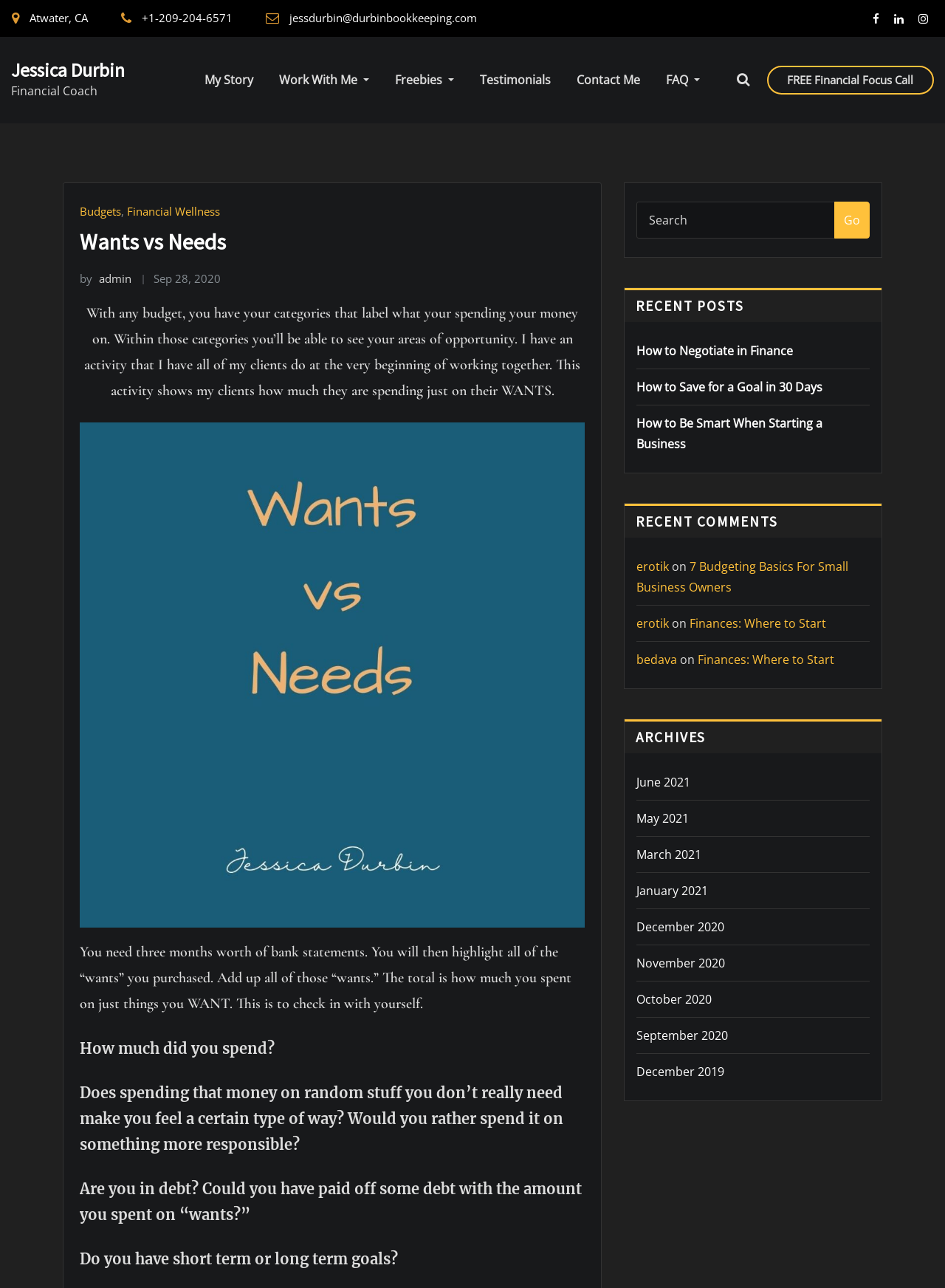Pinpoint the bounding box coordinates of the element that must be clicked to accomplish the following instruction: "Go to Home page". The coordinates should be in the format of four float numbers between 0 and 1, i.e., [left, top, right, bottom].

None